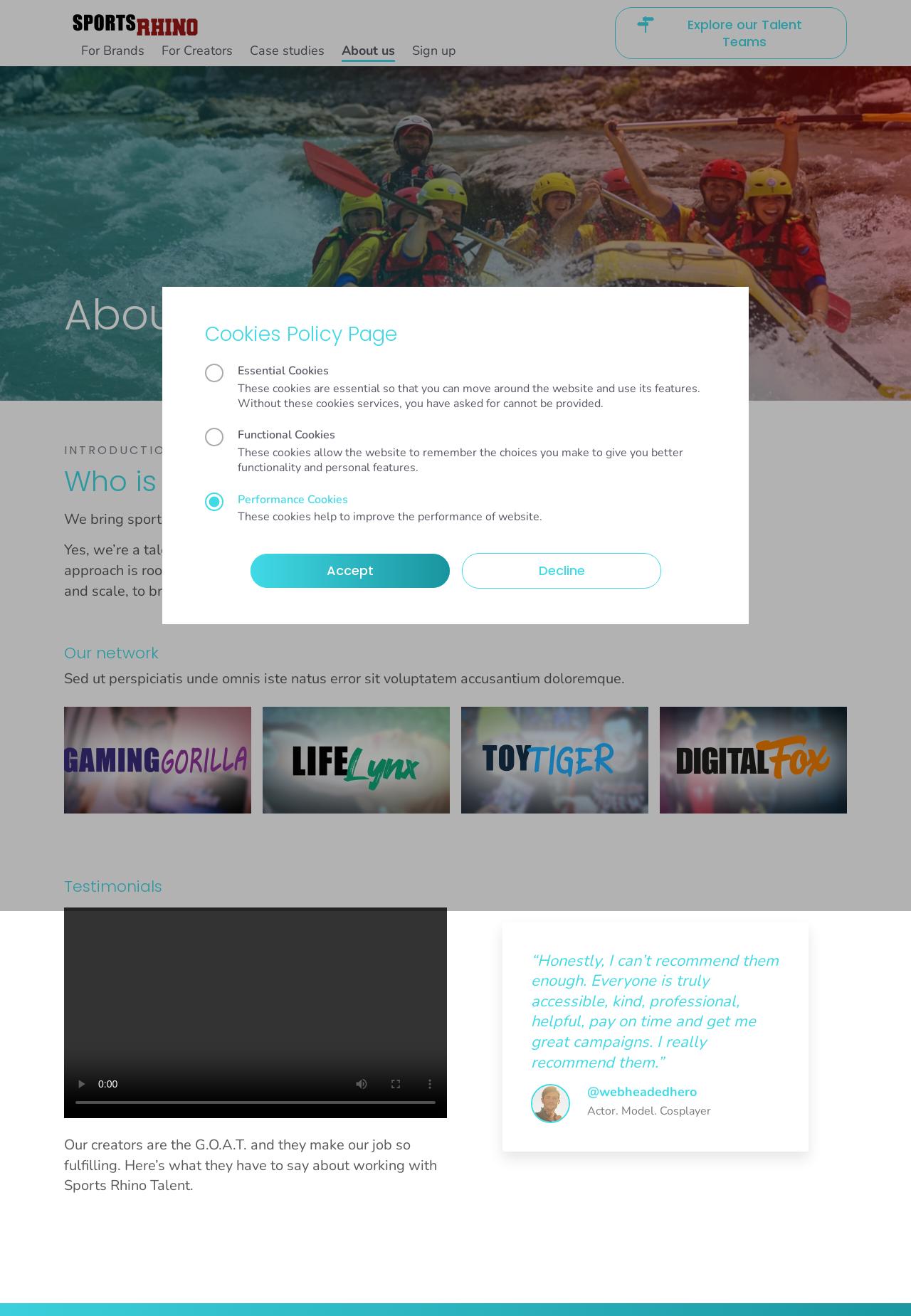Given the description "Explore our Talent Teams", provide the bounding box coordinates of the corresponding UI element.

[0.675, 0.006, 0.93, 0.045]